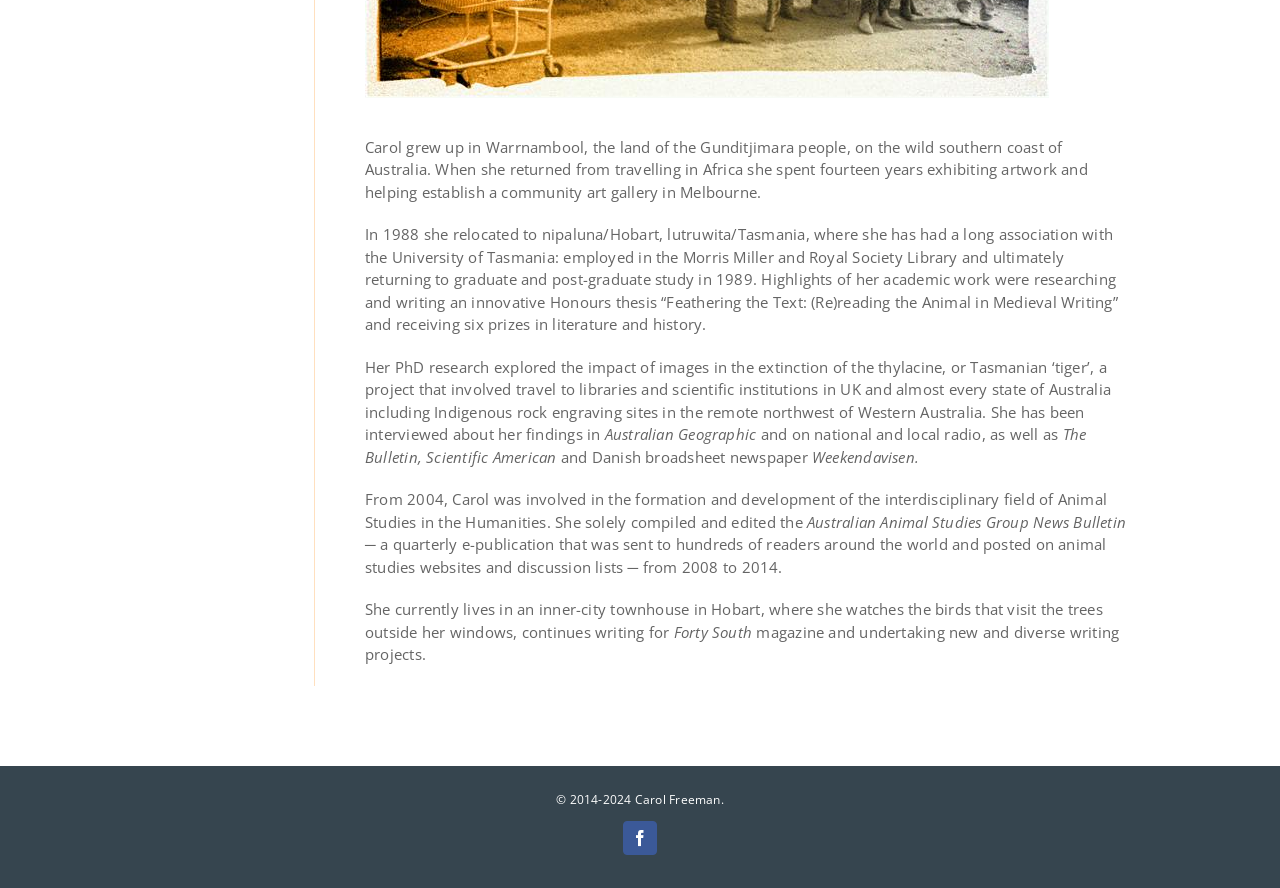Based on the element description Go to Top, identify the bounding box of the UI element in the given webpage screenshot. The coordinates should be in the format (top-left x, top-left y, bottom-right x, bottom-right y) and must be between 0 and 1.

[0.904, 0.681, 0.941, 0.721]